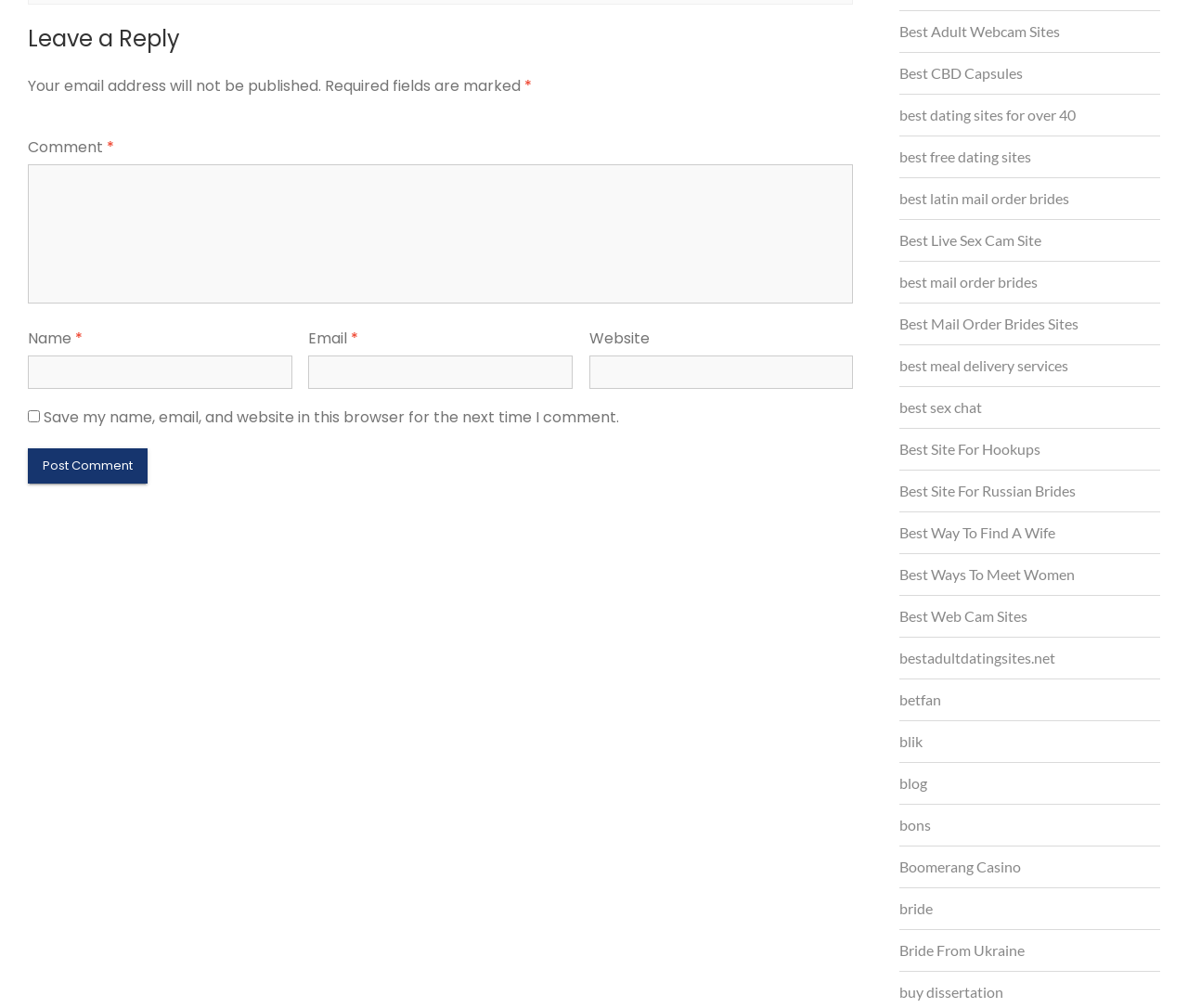Find the bounding box coordinates of the clickable area that will achieve the following instruction: "Enter your name".

[0.023, 0.353, 0.246, 0.386]